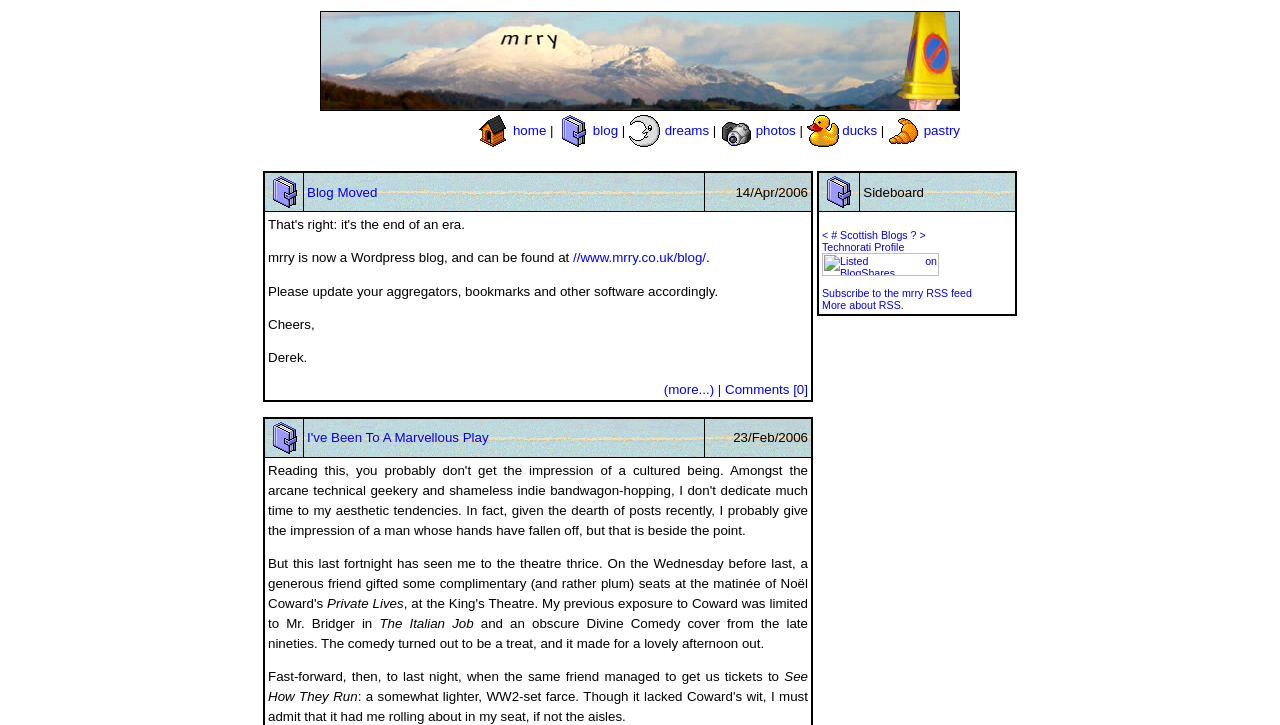What is the name of the section located at the bottom of the webpage?
Using the image as a reference, give an elaborate response to the question.

The section located at the bottom of the webpage is contained within a table element, which has a gridcell element with the text 'Sideboard'. This suggests that the name of the section located at the bottom of the webpage is 'Sideboard'.